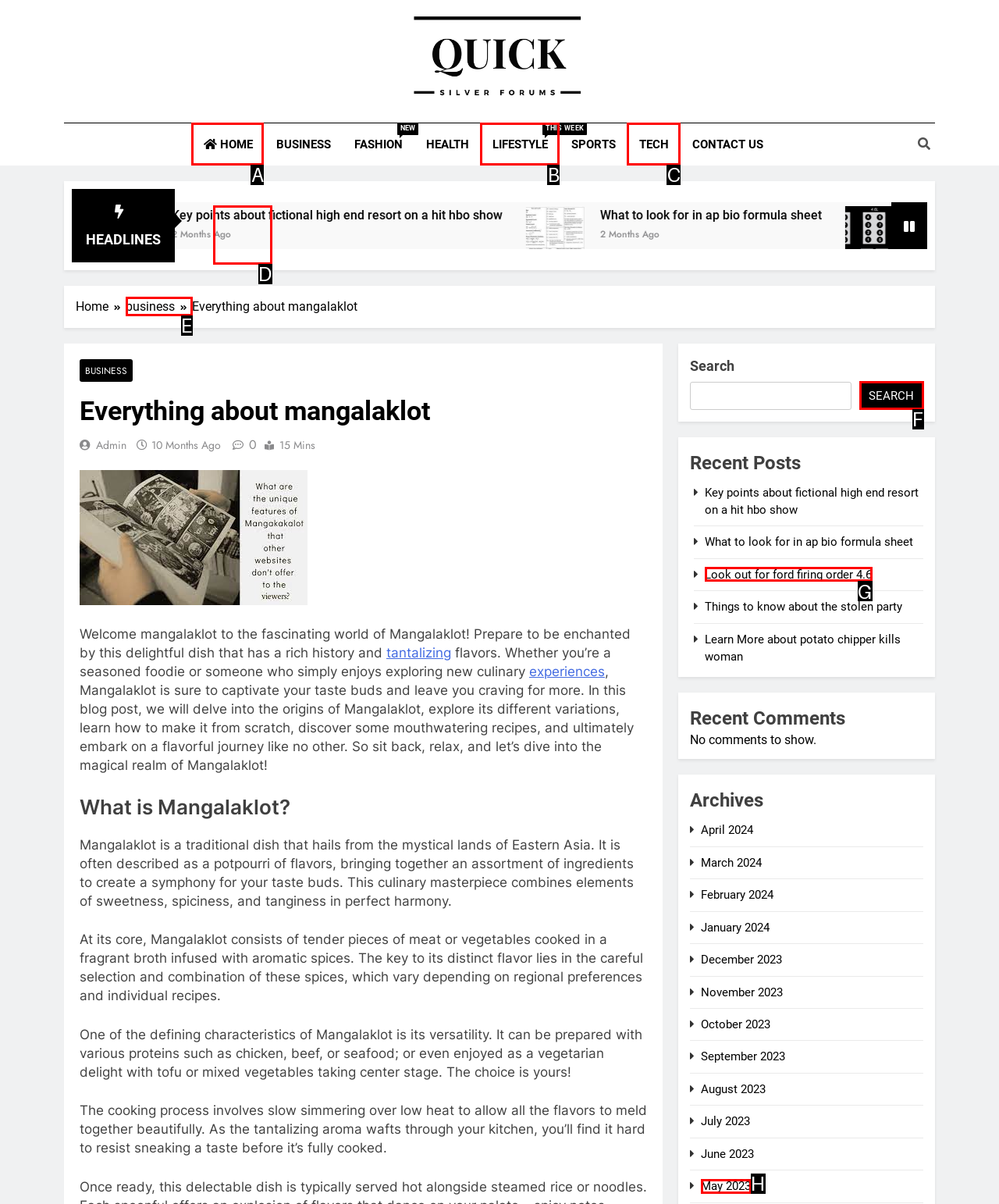Tell me which one HTML element I should click to complete the following task: Click on the HOME link Answer with the option's letter from the given choices directly.

A